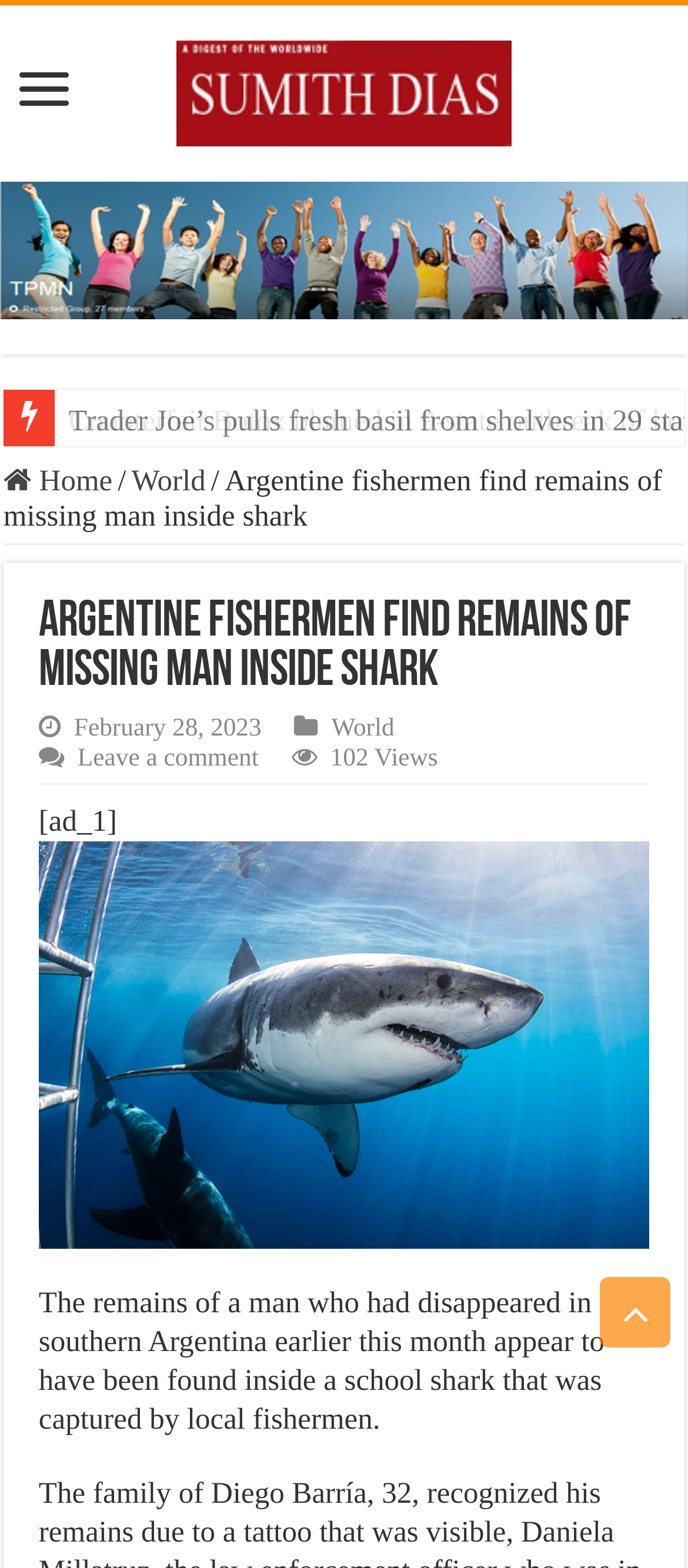What is the topic of the news article? Examine the screenshot and reply using just one word or a brief phrase.

Argentine fishermen find remains of missing man inside shark